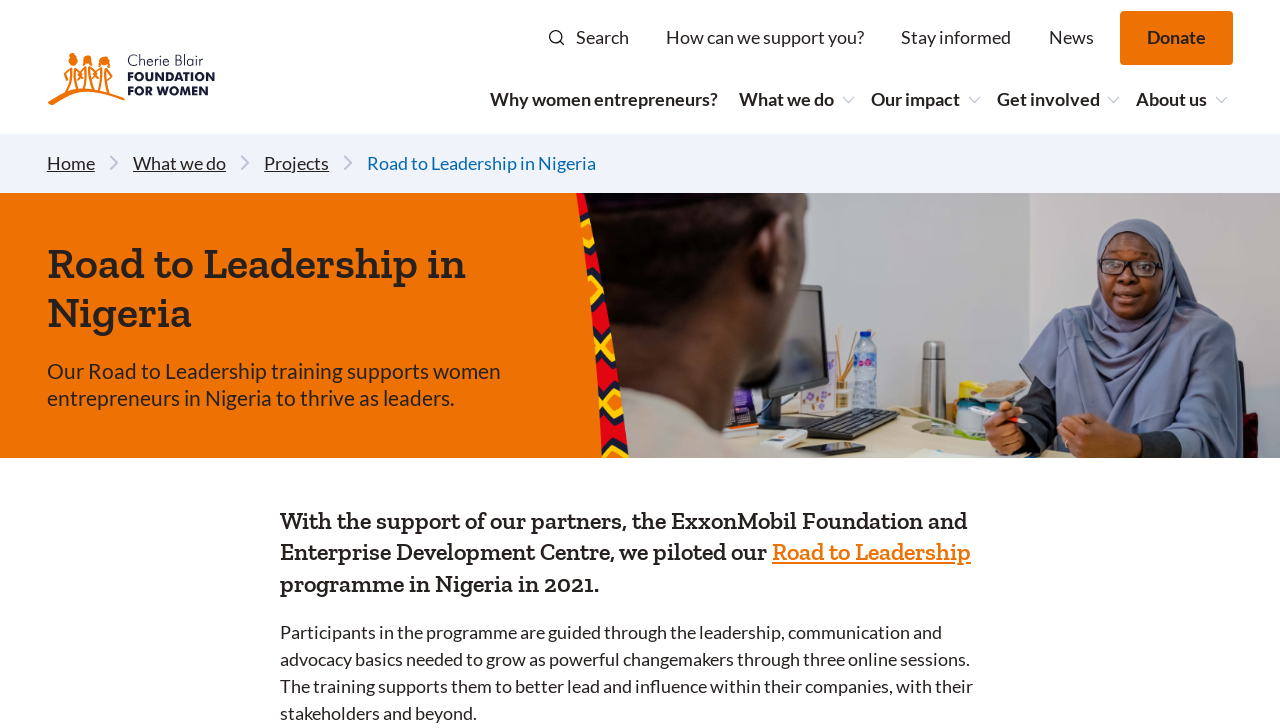Determine the bounding box coordinates for the UI element matching this description: "Get involved".

[0.77, 0.089, 0.879, 0.183]